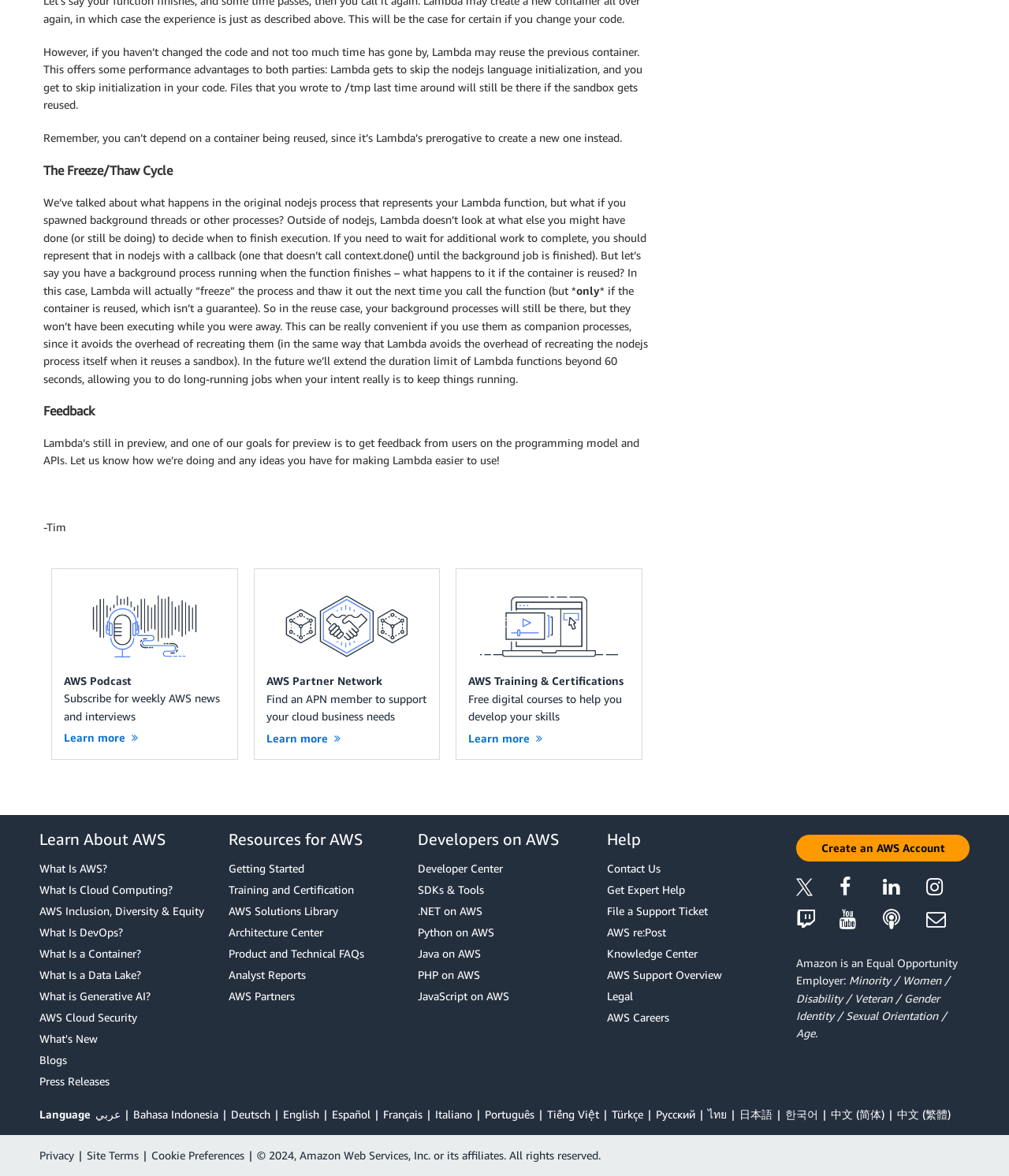How many social media links are there at the bottom of the page?
Based on the image, respond with a single word or phrase.

5